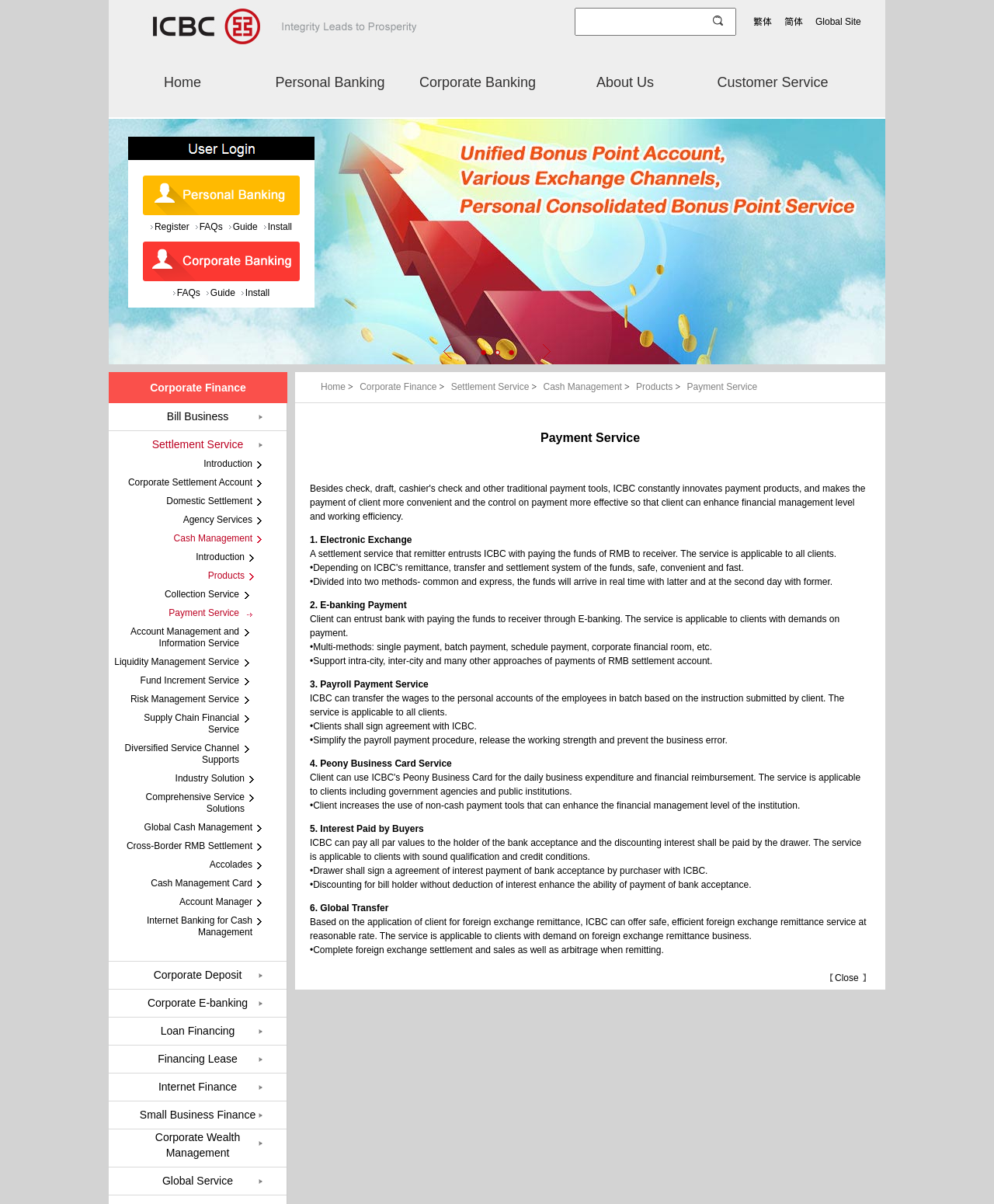Specify the bounding box coordinates for the region that must be clicked to perform the given instruction: "Click on Register".

[0.152, 0.183, 0.19, 0.194]